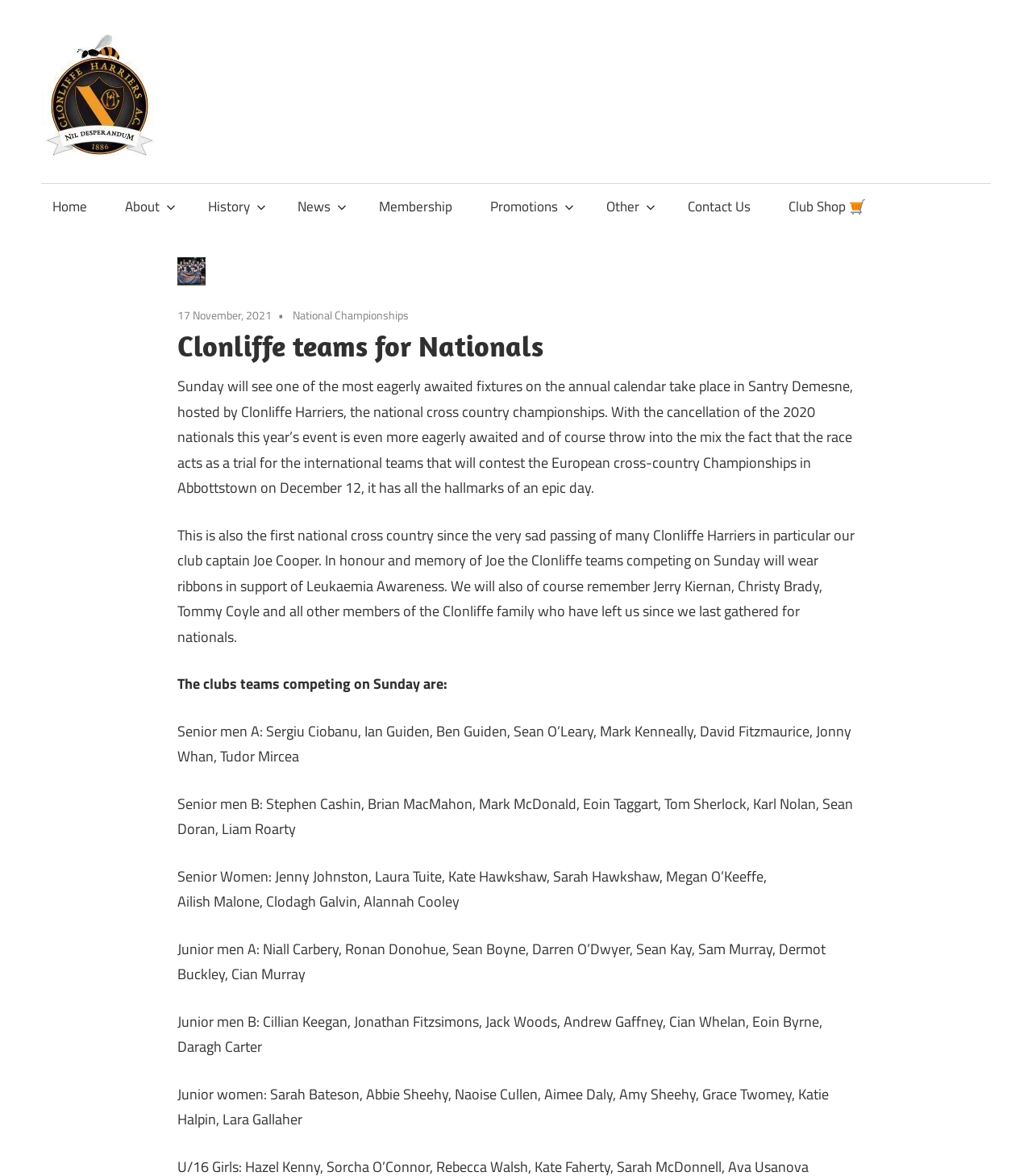Generate a comprehensive description of the webpage.

The webpage is about Clonliffe Harriers, a running club, and specifically focuses on the teams participating in the National Championships. At the top left of the page, there is a link and a static text stating "Official site of Clonliffe Harriers". Below this, there is a primary navigation menu with links to various sections of the website, including "Home", "About", "History", "News", "Membership", "Promotions", "Other", "Contact Us", and "Club Shop".

The main content of the page is divided into sections. The first section has a heading "Clonliffe teams for Nationals" and provides information about the National Championships, which will take place in Santry Demesne. The text explains that this year's event is highly anticipated due to the cancellation of the 2020 nationals and its significance as a trial for the international teams.

Below this, there is a section dedicated to the memory of Joe Cooper, a club captain who passed away, and other members of the Clonliffe family who have left us. The teams competing on Sunday will wear ribbons in support of Leukaemia Awareness.

The next section lists the teams competing on Sunday, including Senior men A and B, Senior Women, Junior men A and B, and Junior women. Each team's members are listed in a separate static text element.

Throughout the page, there are no images, but there are several links and static text elements that provide information about the National Championships and the teams participating. The overall layout is organized, with clear headings and concise text.